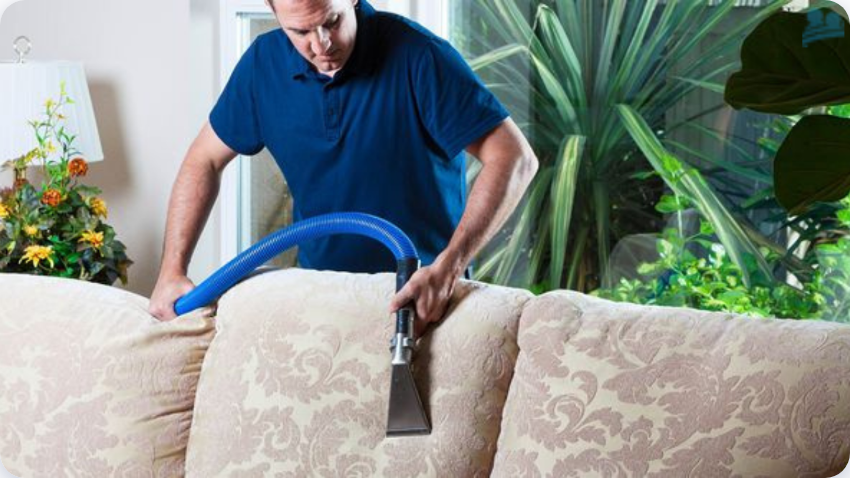Create a detailed narrative that captures the essence of the image.

A professional upholstery cleaner is seen thoroughly cleaning a couch, highlighting the importance of maintaining fabric furniture. Dressed in a blue polo shirt, the technician skillfully uses specialized equipment, characterized by a long blue hose and a cleaning tool, to remove dirt and stains from the intricately patterned upholstery. The background features a bright room filled with lush green plants and a decorative lamp, suggesting a warm and inviting home environment. This image effectively underscores the article's focus on the significant benefits of hiring professionals for upholstery cleaning, emphasizing expertise and a commitment to preserving the beauty and hygiene of indoor spaces.